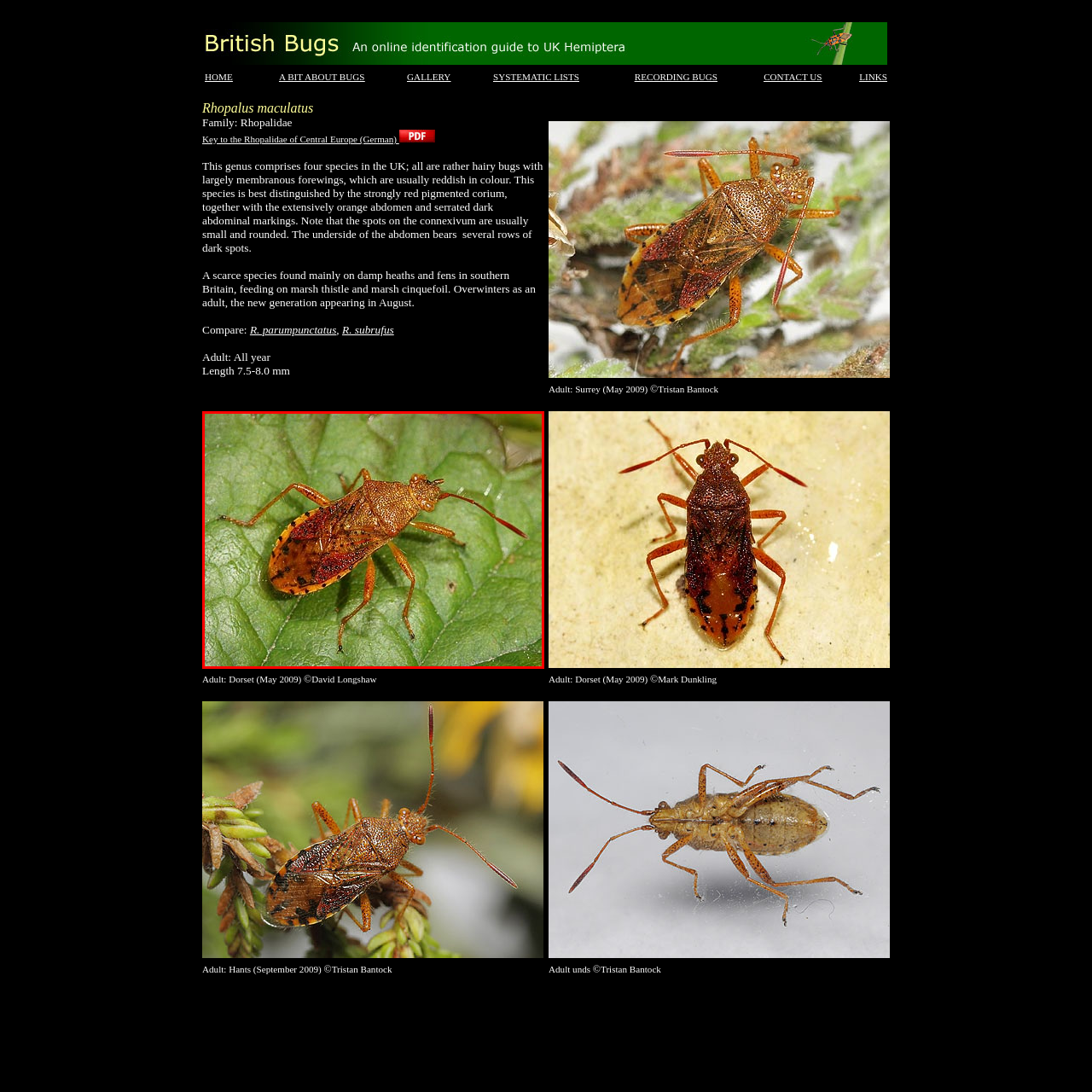When do new generations of Rhopalus maculatus emerge?
Direct your attention to the image marked by the red bounding box and answer the question with a single word or phrase.

August